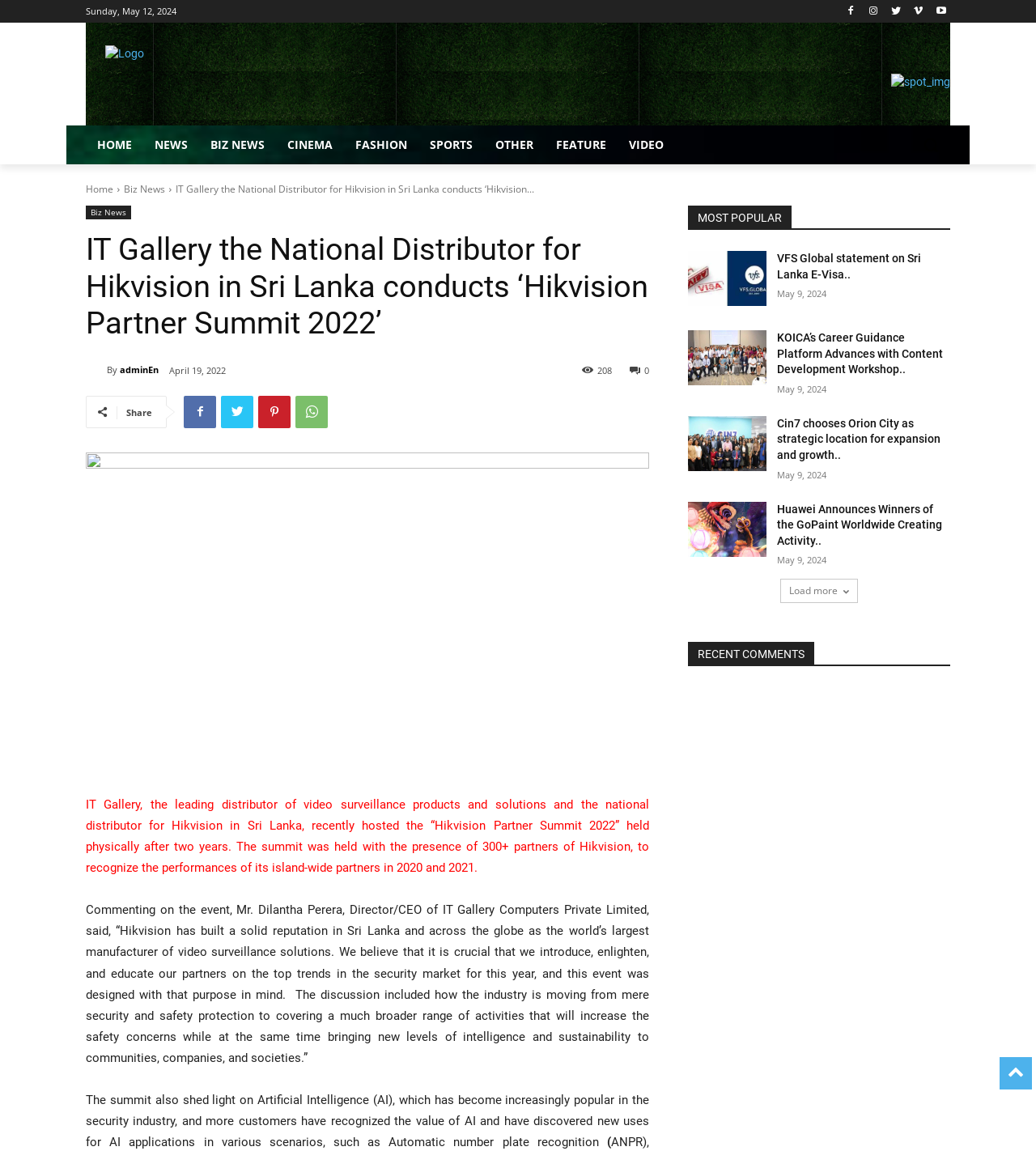Please analyze the image and provide a thorough answer to the question:
What is the purpose of the 'Search' button?

I found a button element with the text 'Search' which suggests that its purpose is to allow users to search the website for specific content.